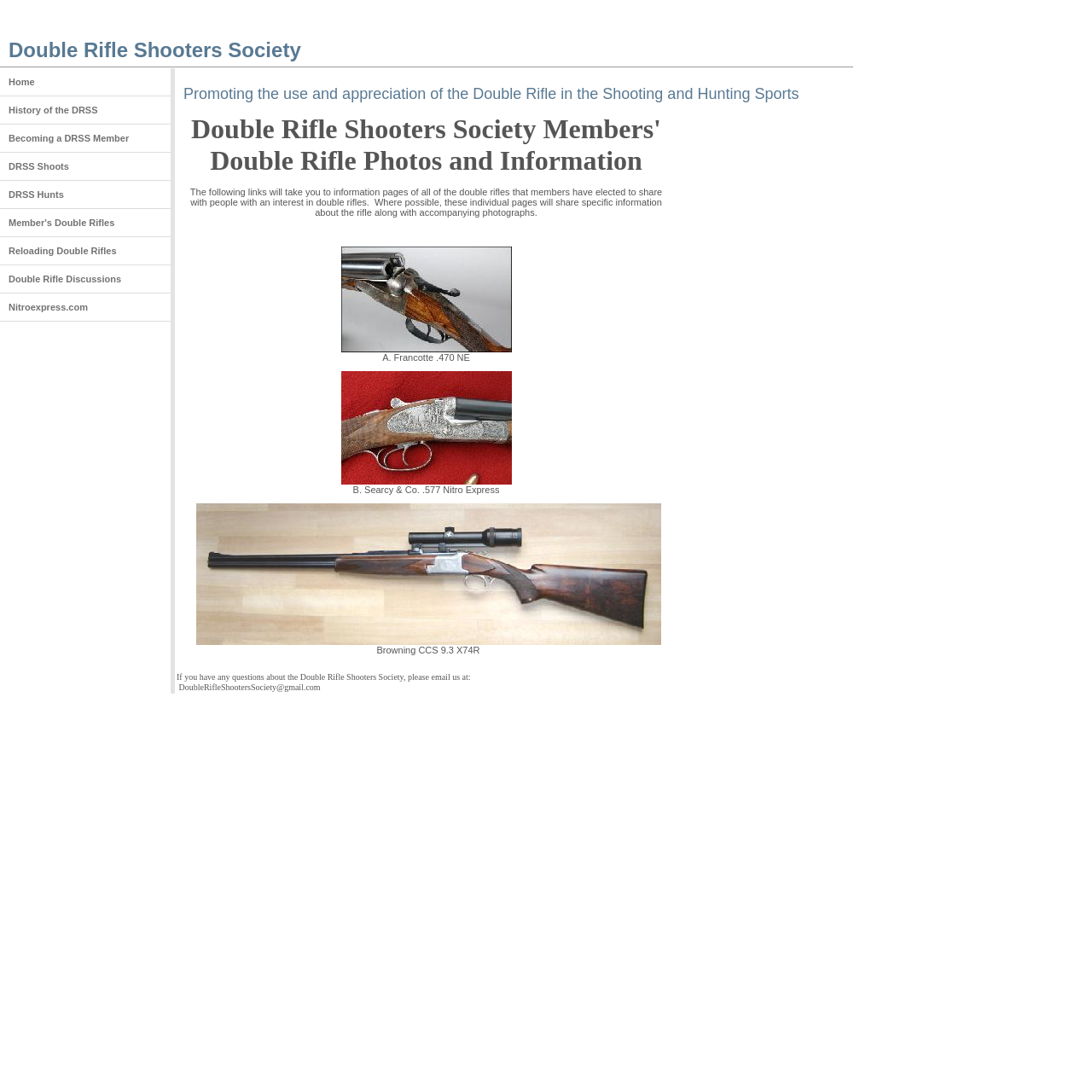Please identify the bounding box coordinates of the element's region that I should click in order to complete the following instruction: "Click on the 'Home' link". The bounding box coordinates consist of four float numbers between 0 and 1, i.e., [left, top, right, bottom].

[0.0, 0.062, 0.156, 0.088]